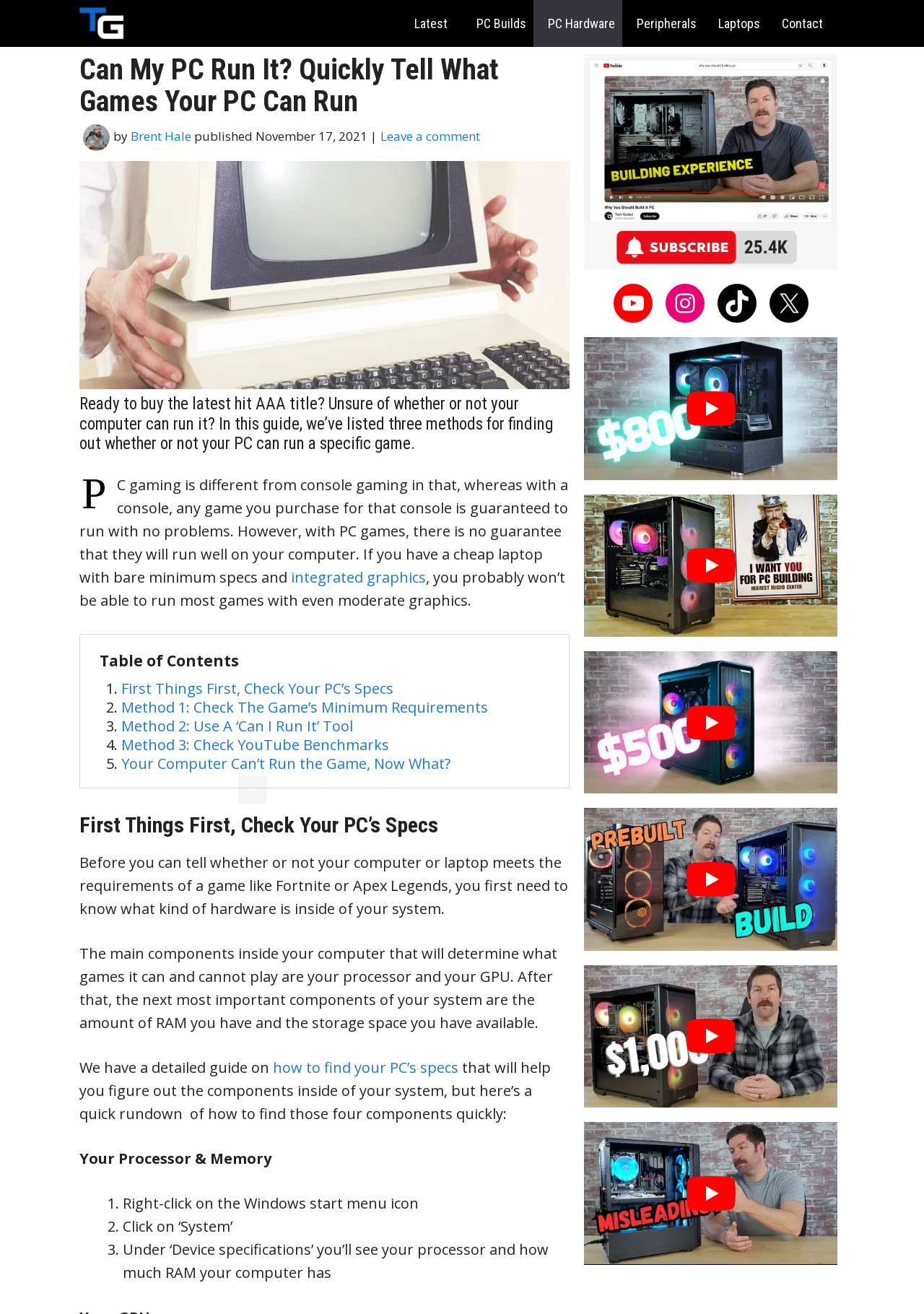Identify the primary heading of the webpage and provide its text.

Can My PC Run It? Quickly Tell What Games Your PC Can Run